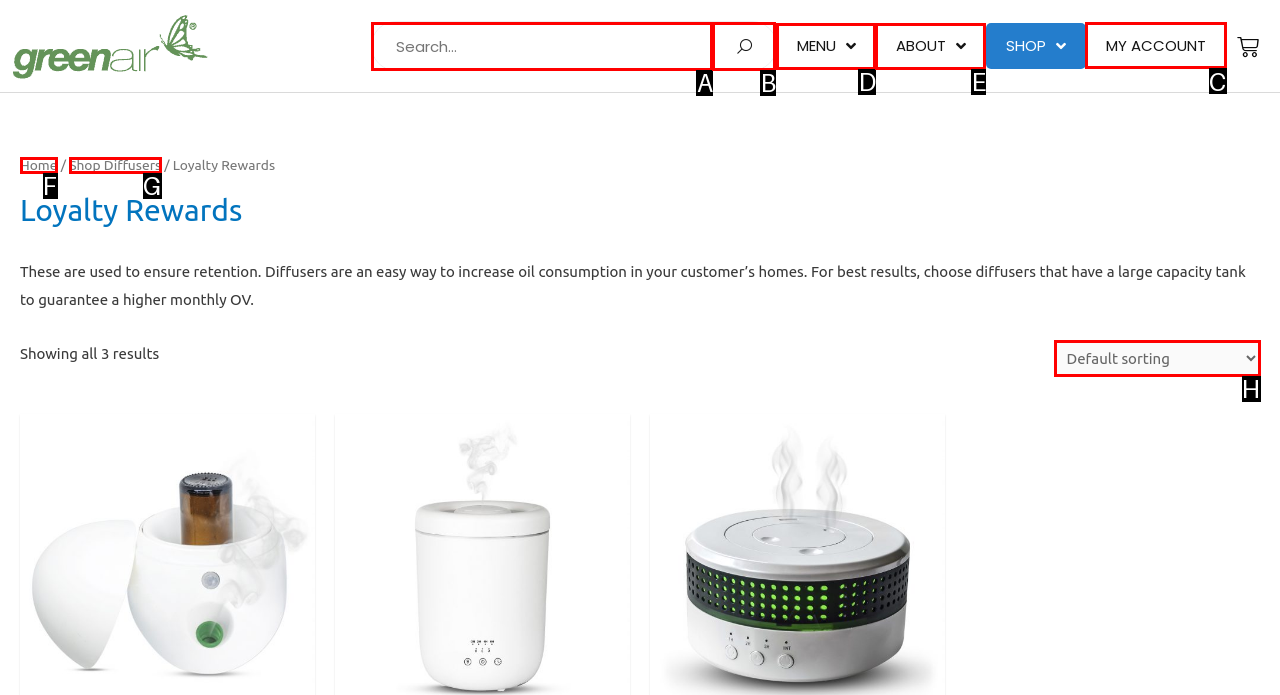Identify which lettered option to click to carry out the task: View my account. Provide the letter as your answer.

C